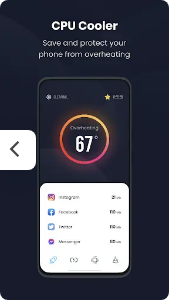Respond with a single word or phrase to the following question:
What apps are listed below the temperature gauge?

Instagram, Facebook, Twitter, and Messenger